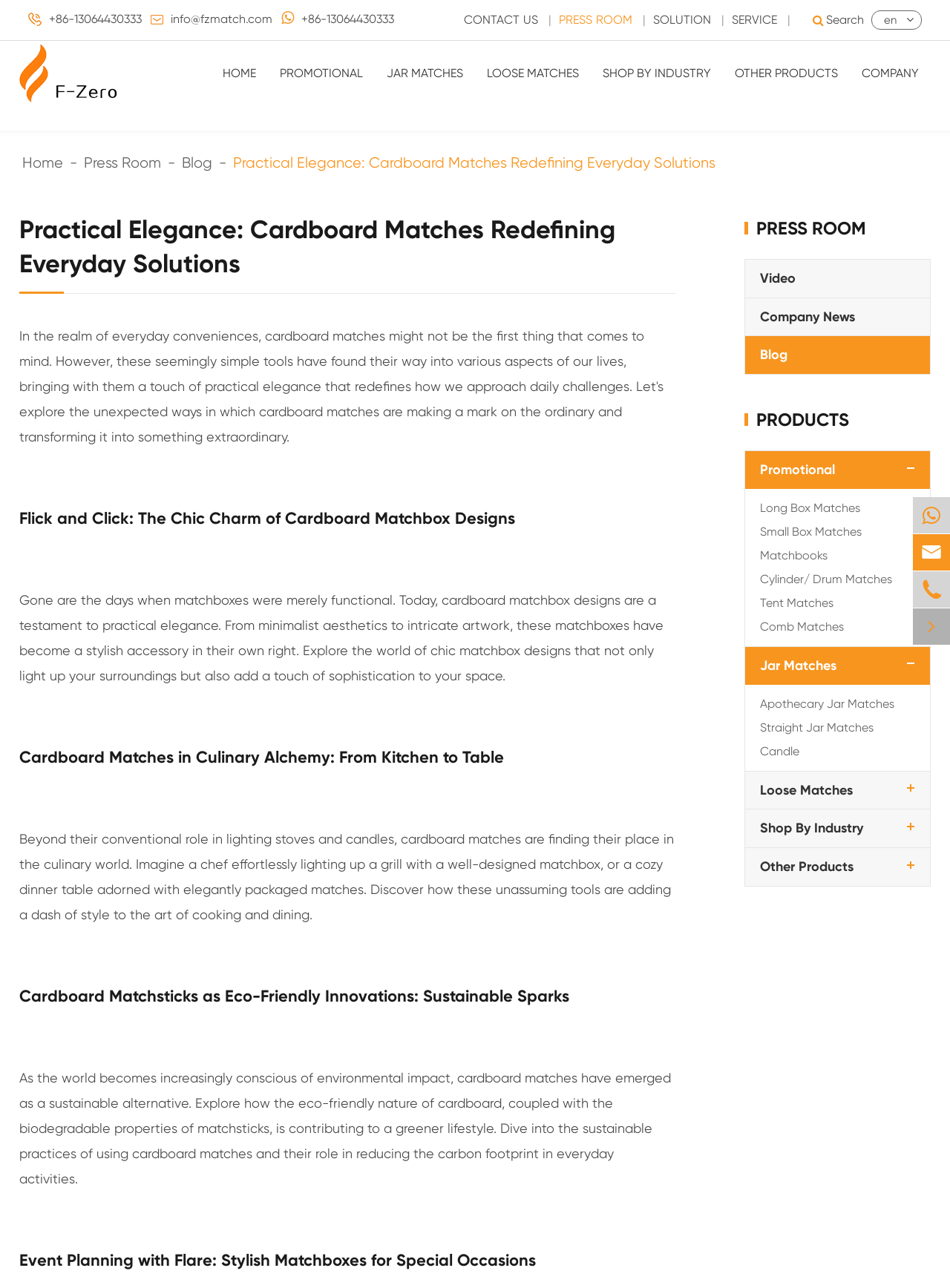Locate the heading on the webpage and return its text.

Practical Elegance: Cardboard Matches Redefining Everyday Solutions